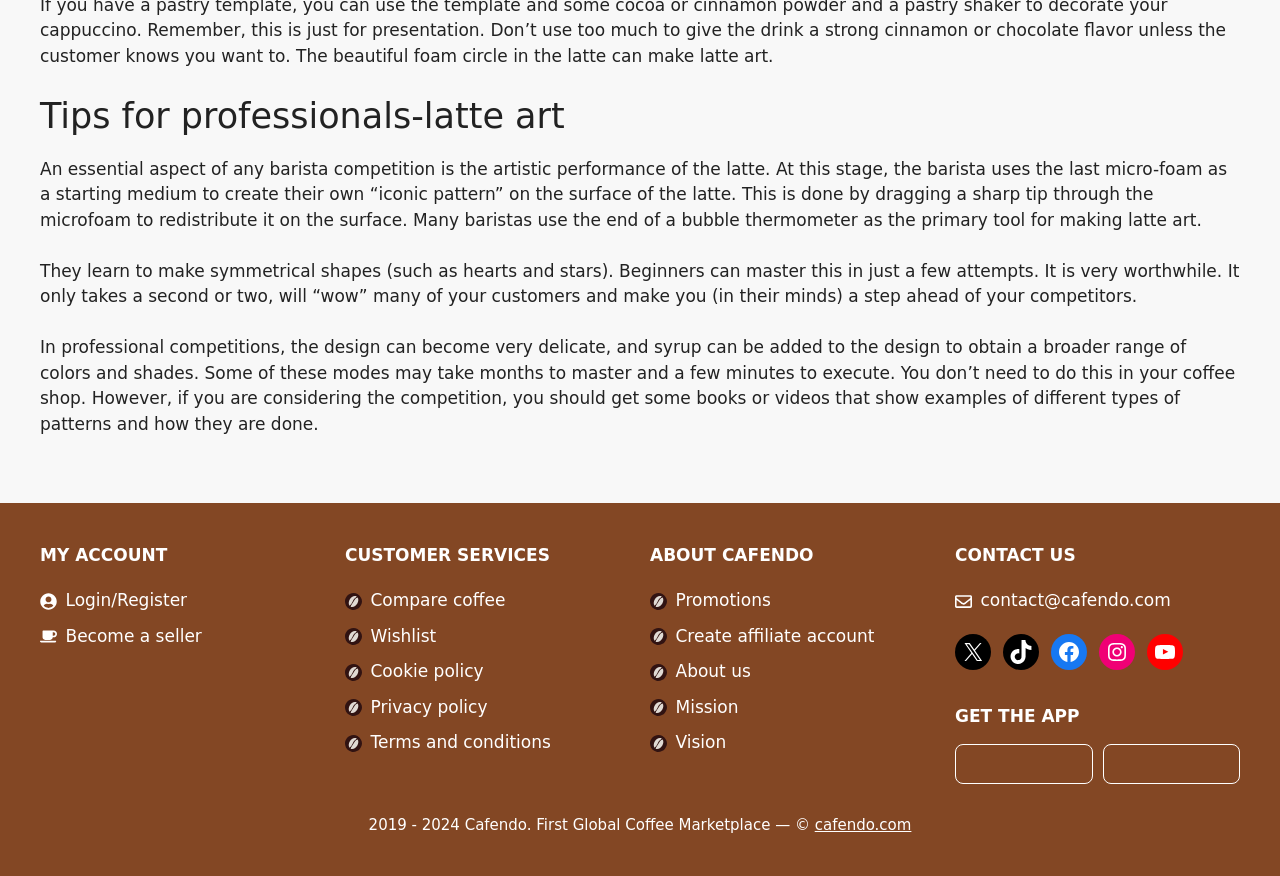From the webpage screenshot, identify the region described by contact@cafendo.com. Provide the bounding box coordinates as (top-left x, top-left y, bottom-right x, bottom-right y), with each value being a floating point number between 0 and 1.

[0.746, 0.672, 0.915, 0.701]